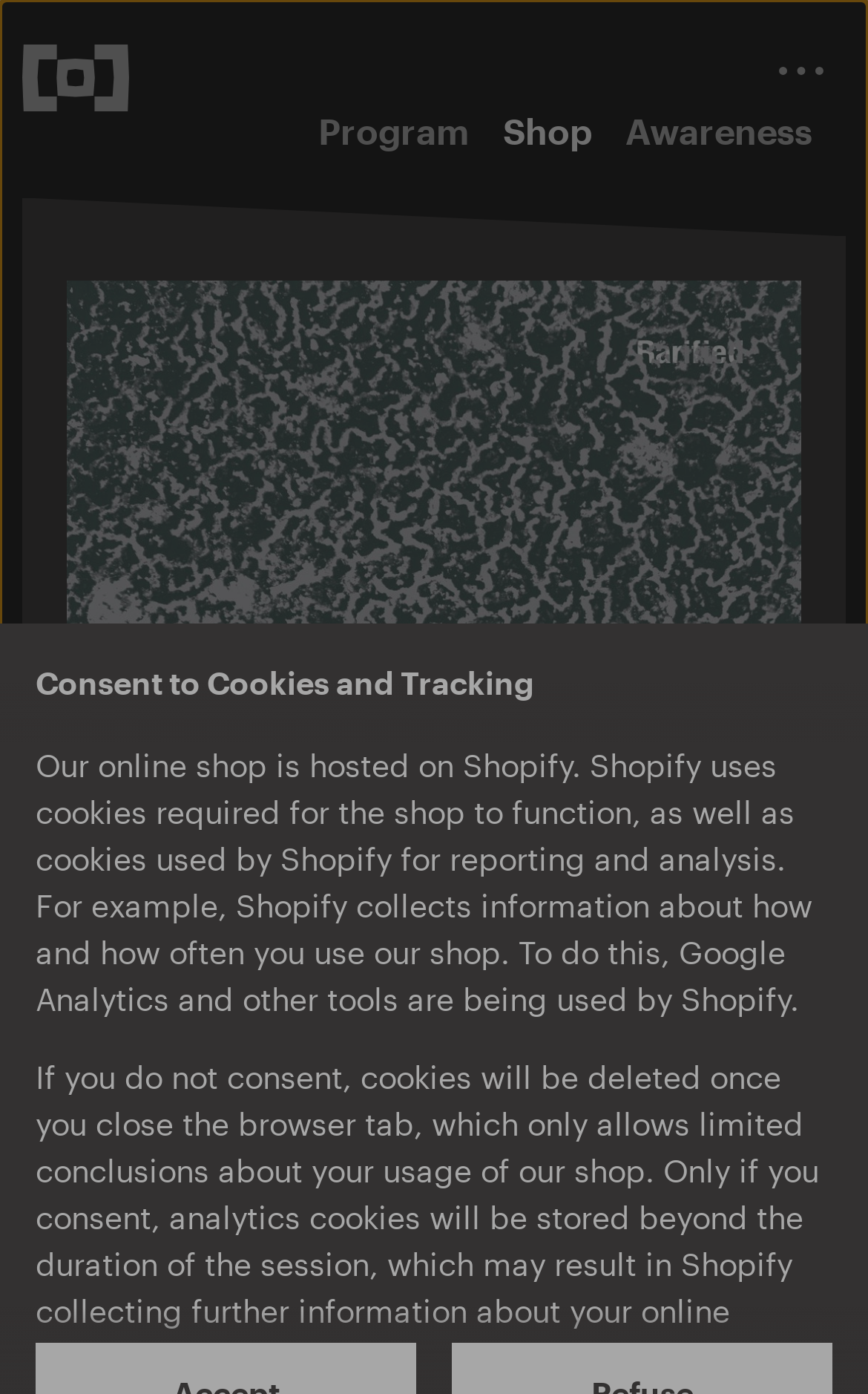Locate the primary heading on the webpage and return its text.

Consent to Cookies and Tracking